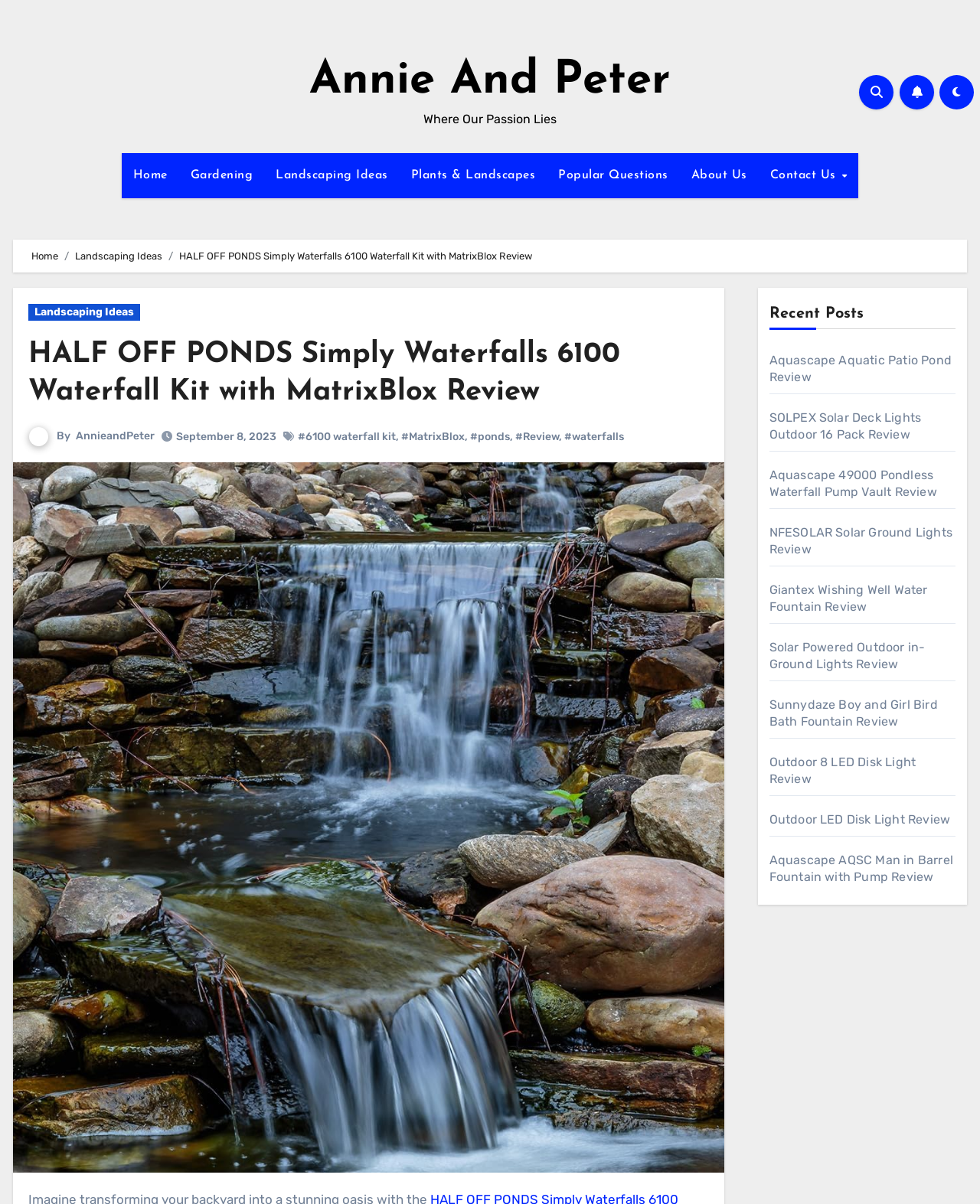Find the bounding box coordinates of the element's region that should be clicked in order to follow the given instruction: "Check the 'Recent Posts'". The coordinates should consist of four float numbers between 0 and 1, i.e., [left, top, right, bottom].

[0.785, 0.249, 0.881, 0.273]